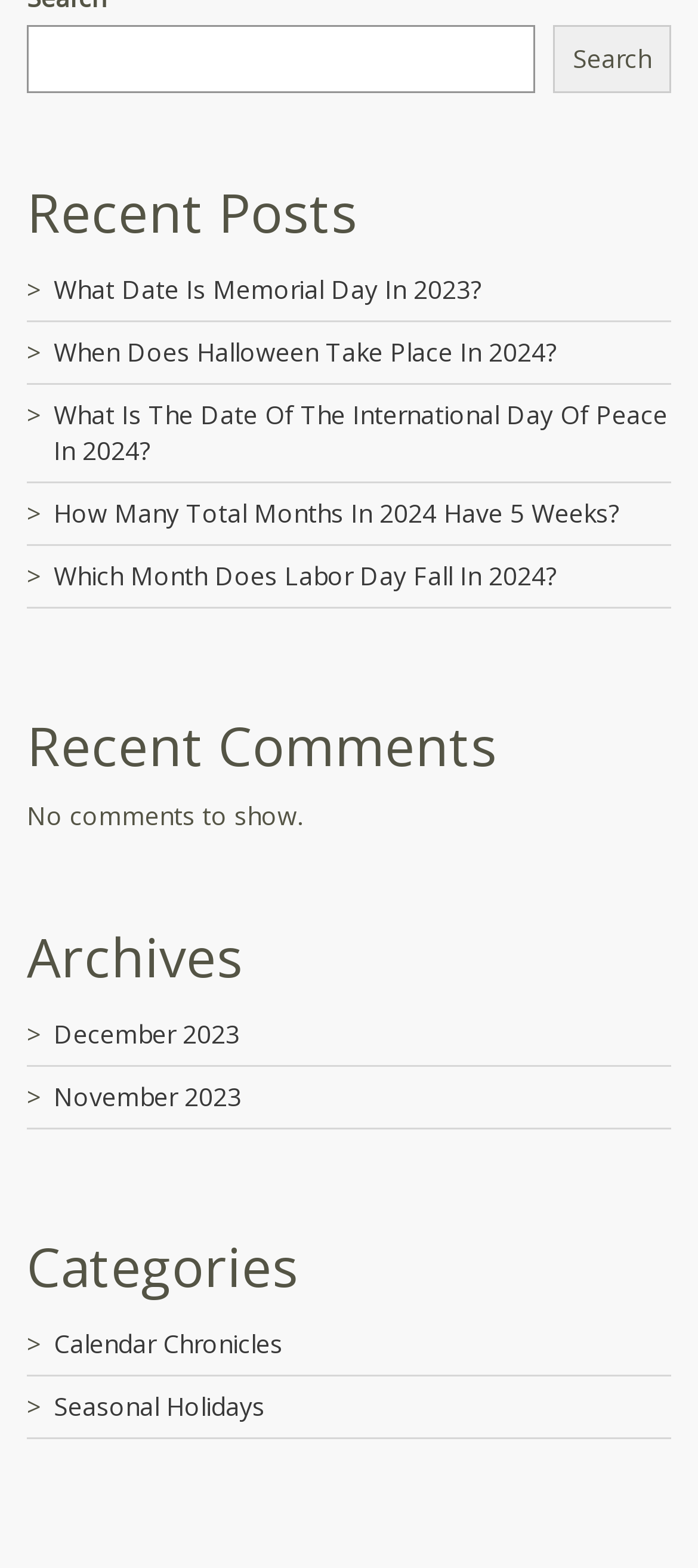Please answer the following query using a single word or phrase: 
How many recent posts are listed?

5